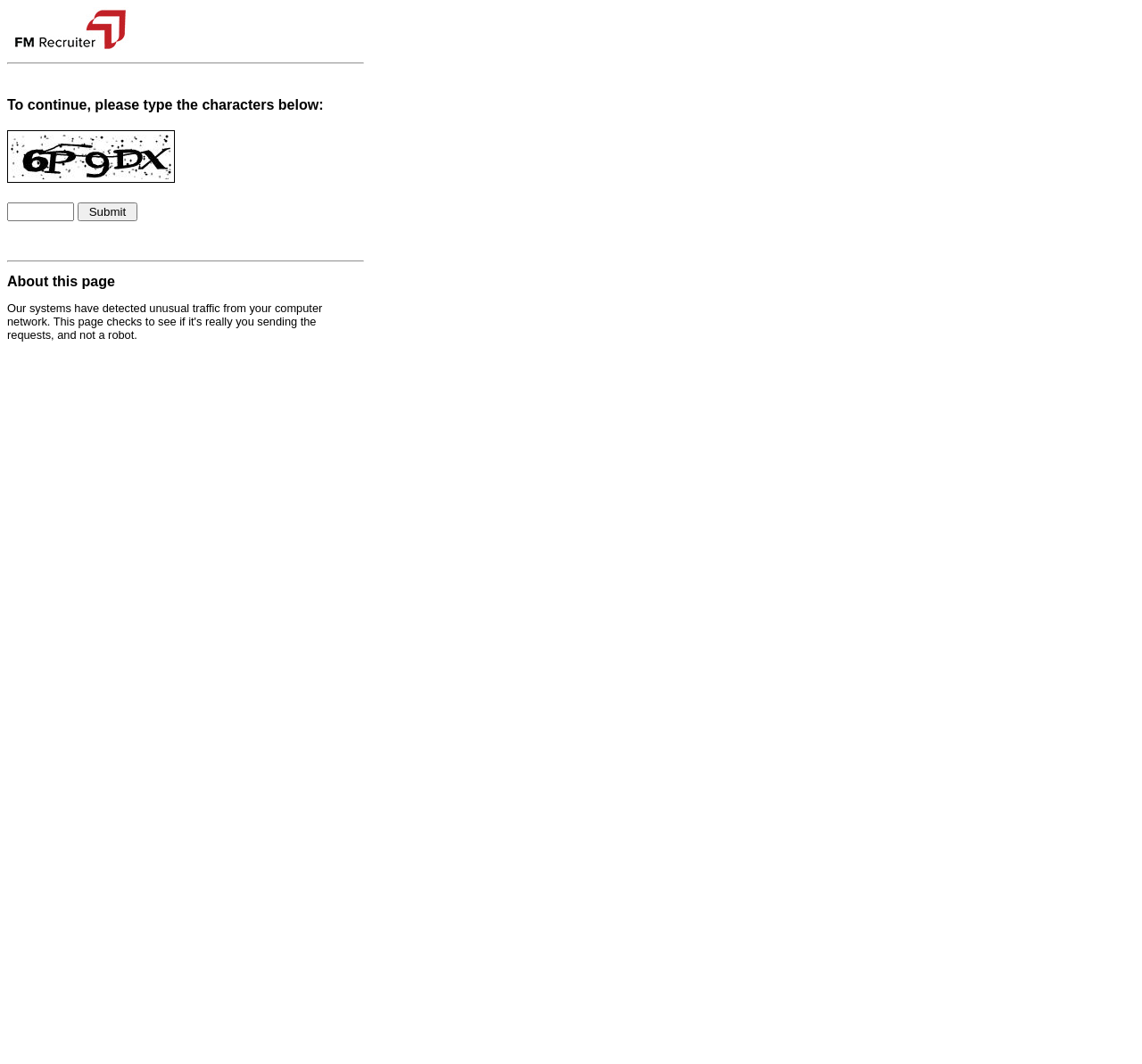Generate a comprehensive description of the contents of the webpage.

The webpage appears to be a CAPTCHA verification page. At the top left, there is a small image. Below the image, a horizontal separator line spans across the page. 

A heading "To continue, please type the characters below:" is located below the separator line. 

To the right of the heading, there is another small image, which likely contains the CAPTCHA characters to be typed. 

Below the images, there is a textbox where users can input the characters. A "Submit" button is positioned to the right of the textbox. 

Further down the page, another horizontal separator line is present, followed by a heading "About this page".